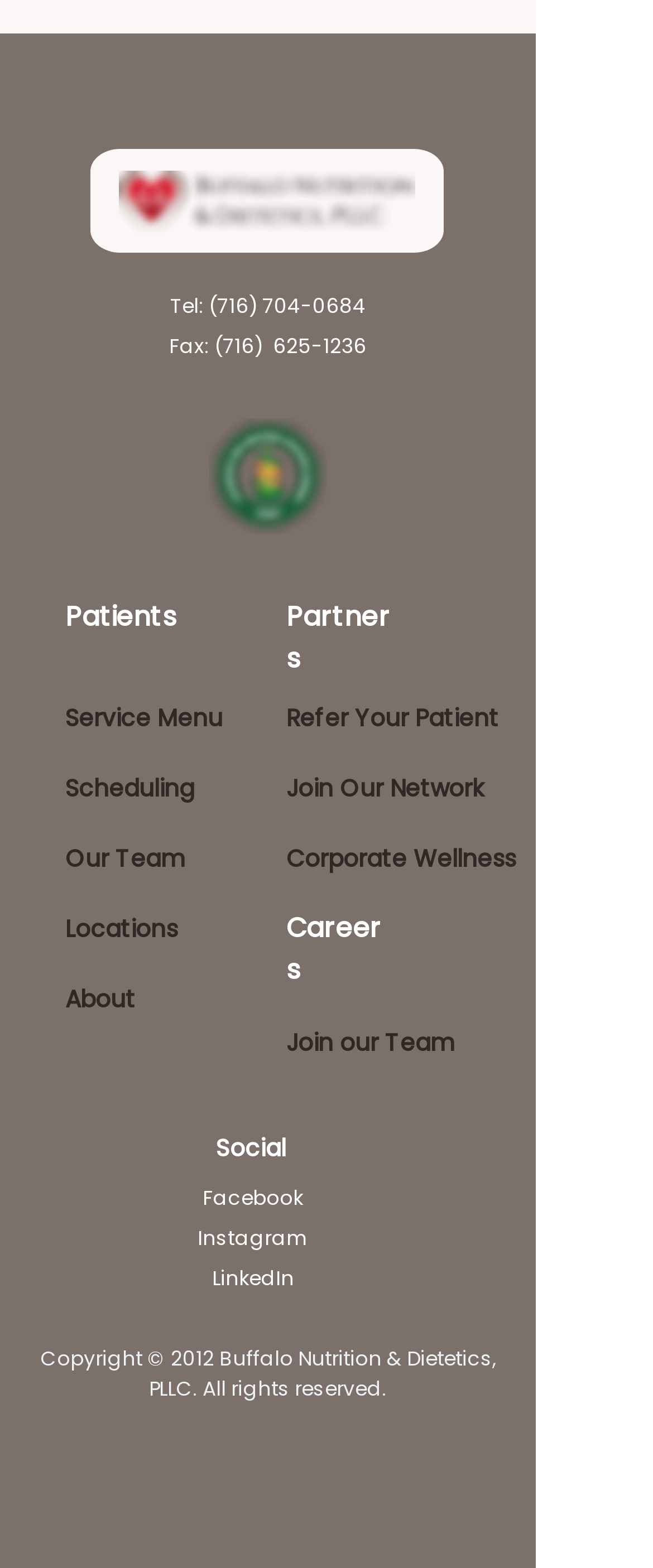Locate the coordinates of the bounding box for the clickable region that fulfills this instruction: "Click the 'Join Our Network' link".

[0.438, 0.493, 0.741, 0.512]